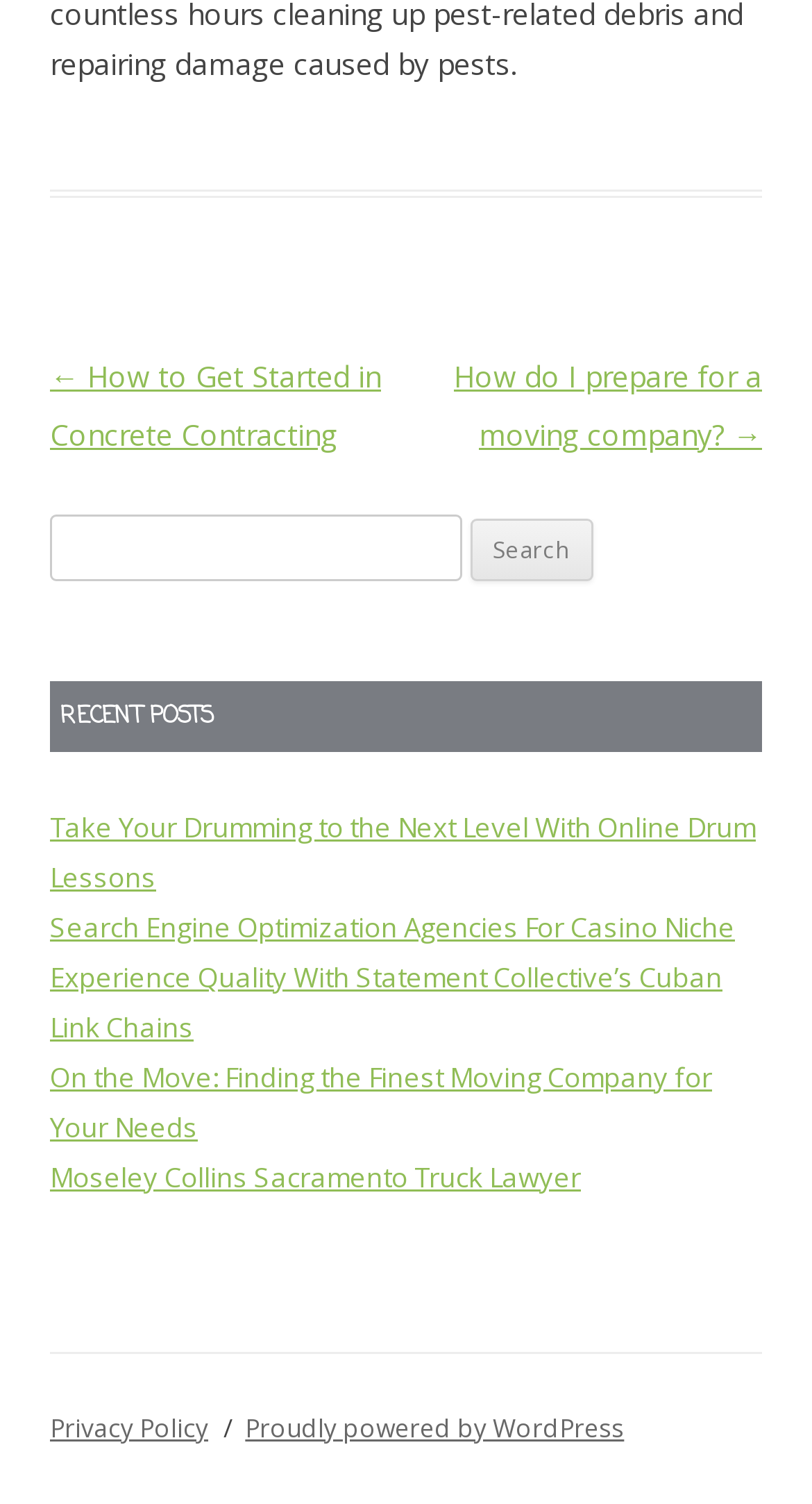Show the bounding box coordinates for the element that needs to be clicked to execute the following instruction: "Click on the previous post". Provide the coordinates in the form of four float numbers between 0 and 1, i.e., [left, top, right, bottom].

[0.062, 0.237, 0.469, 0.302]